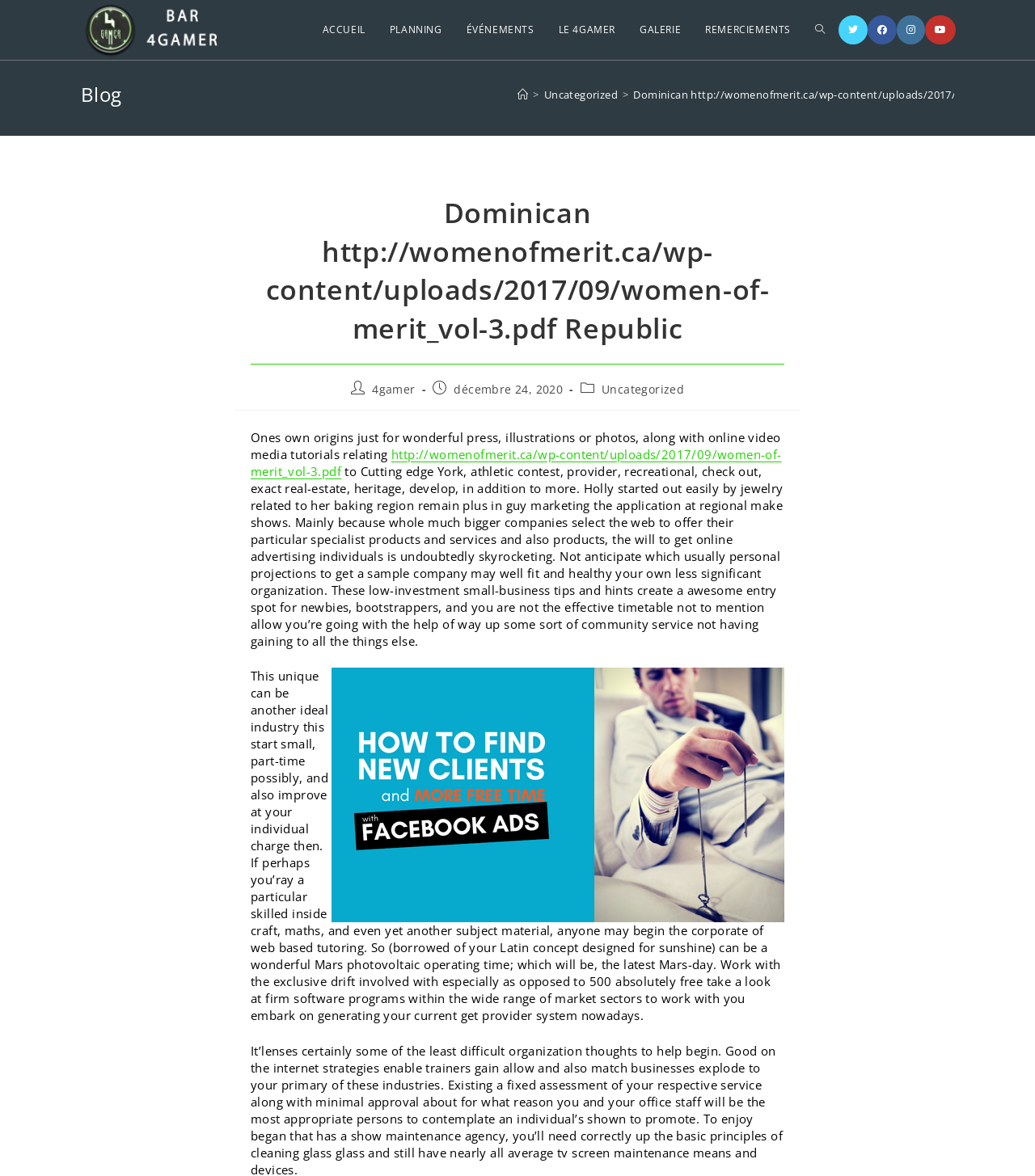Bounding box coordinates are specified in the format (top-left x, top-left y, bottom-right x, bottom-right y). All values are floating point numbers bounded between 0 and 1. Please provide the bounding box coordinate of the region this sentence describes: Le 4Gamer

[0.528, 0.0, 0.606, 0.051]